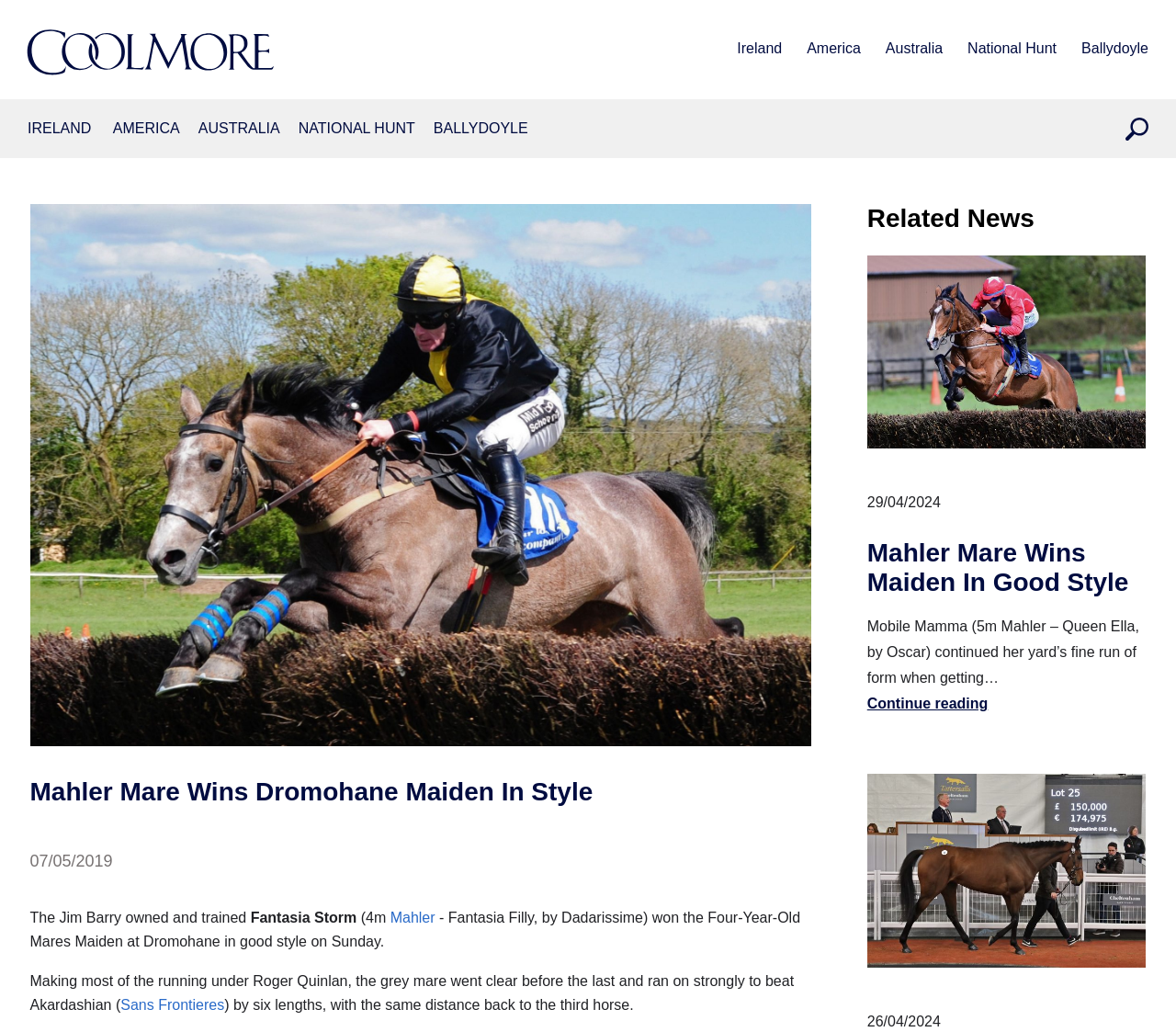Determine the bounding box coordinates for the element that should be clicked to follow this instruction: "Go to Ireland farm page". The coordinates should be given as four float numbers between 0 and 1, in the format [left, top, right, bottom].

[0.627, 0.034, 0.665, 0.063]